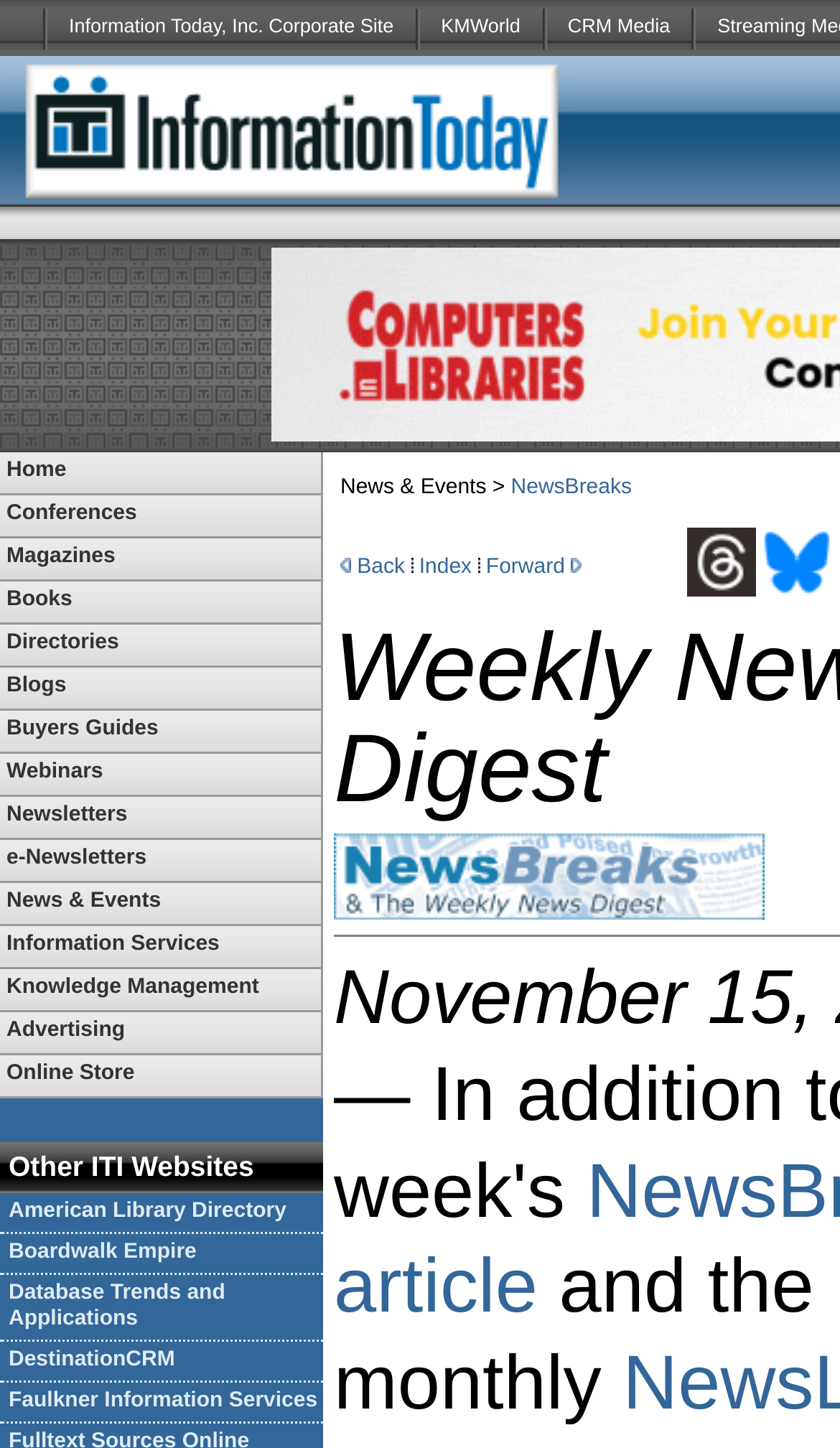Identify the bounding box coordinates of the clickable region required to complete the instruction: "View NewsBreaks". The coordinates should be given as four float numbers within the range of 0 and 1, i.e., [left, top, right, bottom].

[0.608, 0.329, 0.752, 0.345]